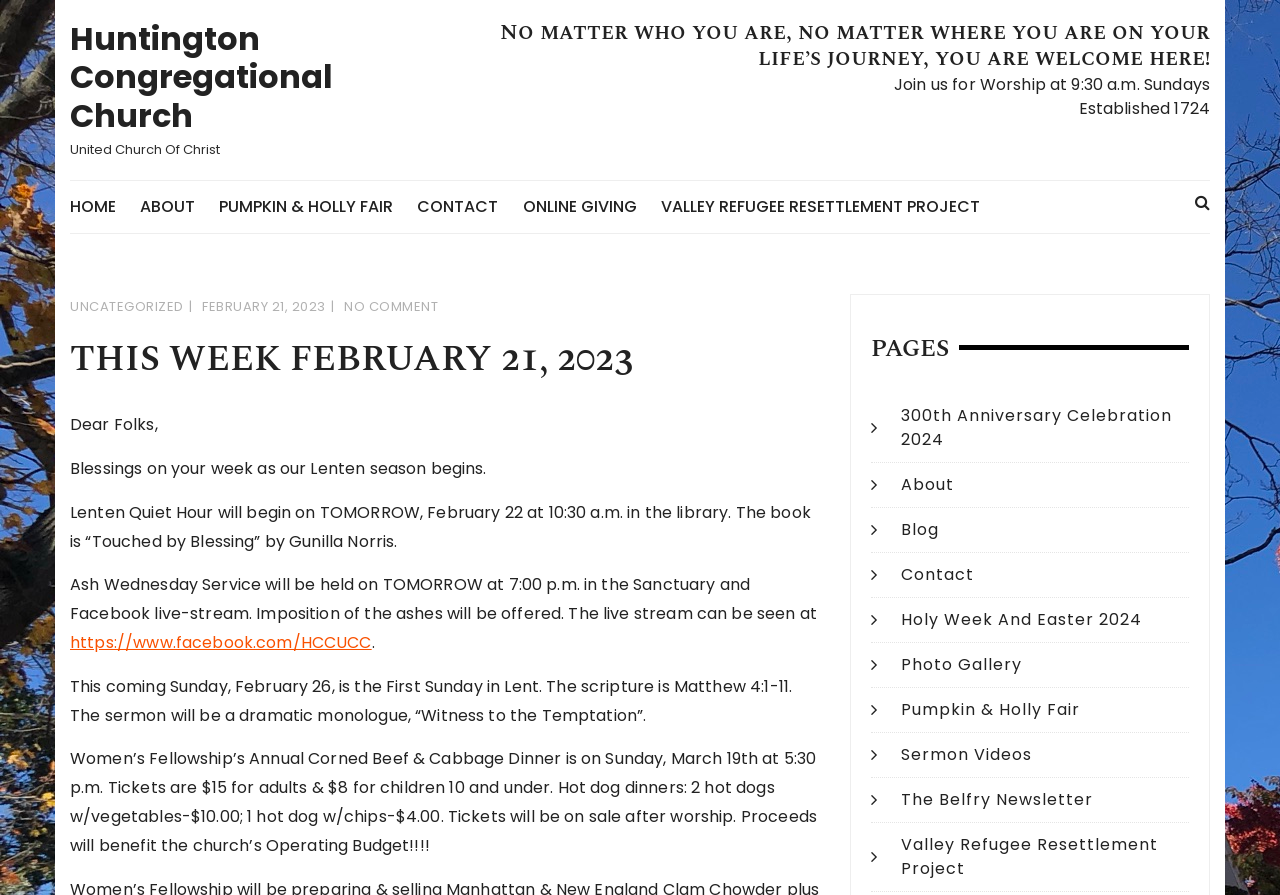What is the name of the church?
Please provide a comprehensive answer based on the contents of the image.

The name of the church can be found in the heading element at the top of the webpage, which reads 'Huntington Congregational Church'. This is also confirmed by the link element with the same text.